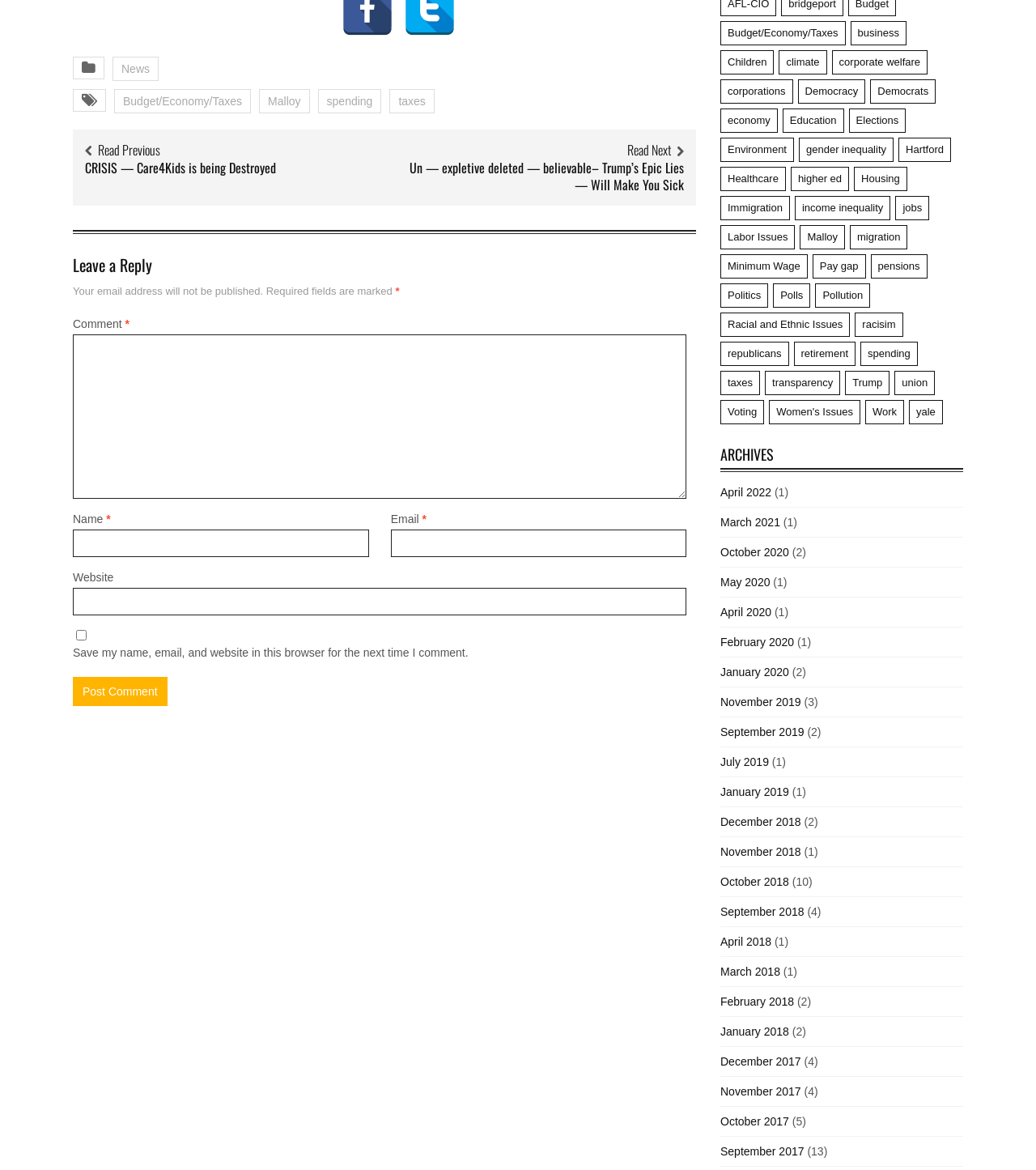Given the description "March 2021", determine the bounding box of the corresponding UI element.

[0.695, 0.441, 0.753, 0.452]